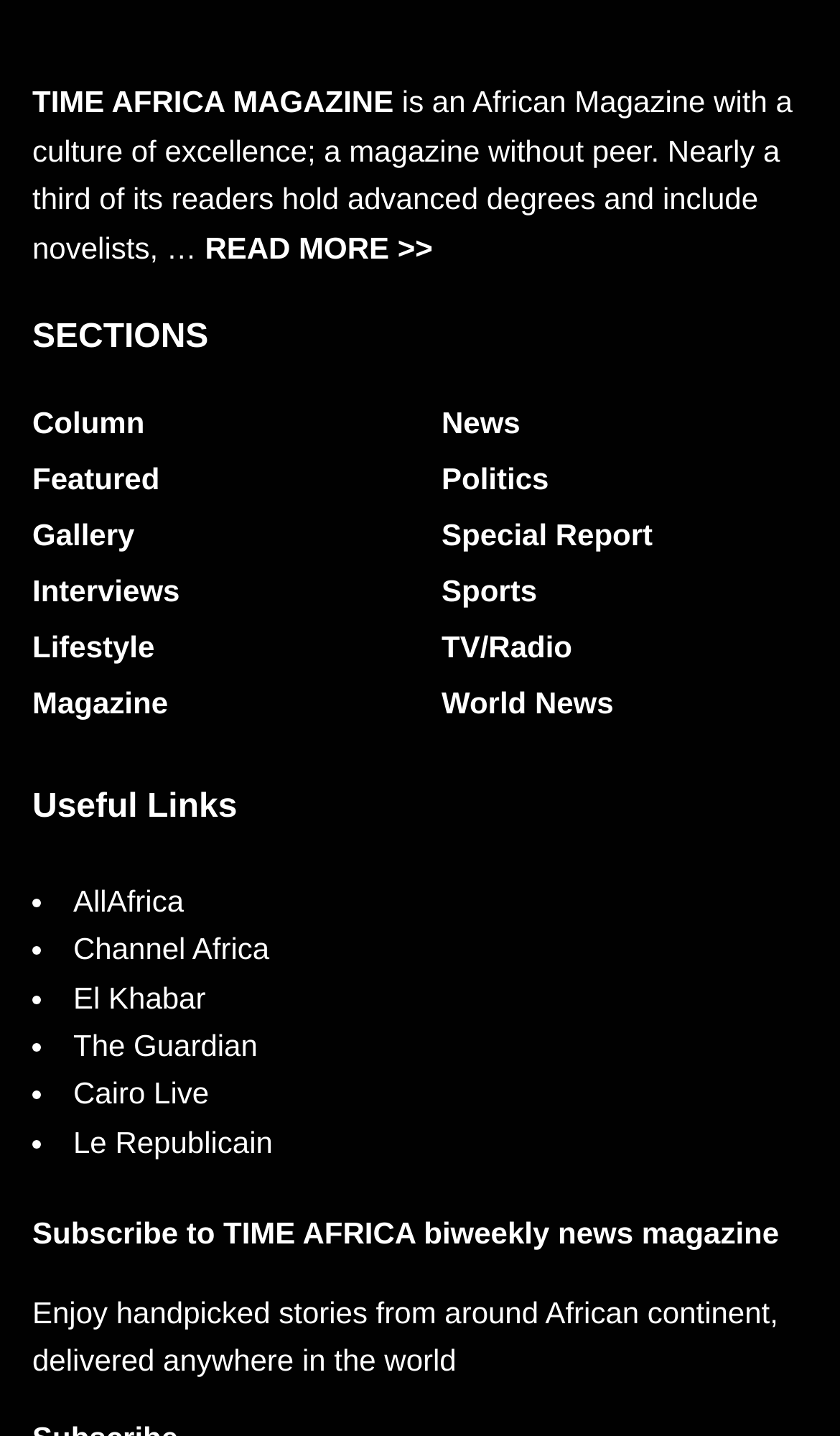Bounding box coordinates are specified in the format (top-left x, top-left y, bottom-right x, bottom-right y). All values are floating point numbers bounded between 0 and 1. Please provide the bounding box coordinate of the region this sentence describes: Special Report

[0.526, 0.361, 0.777, 0.385]